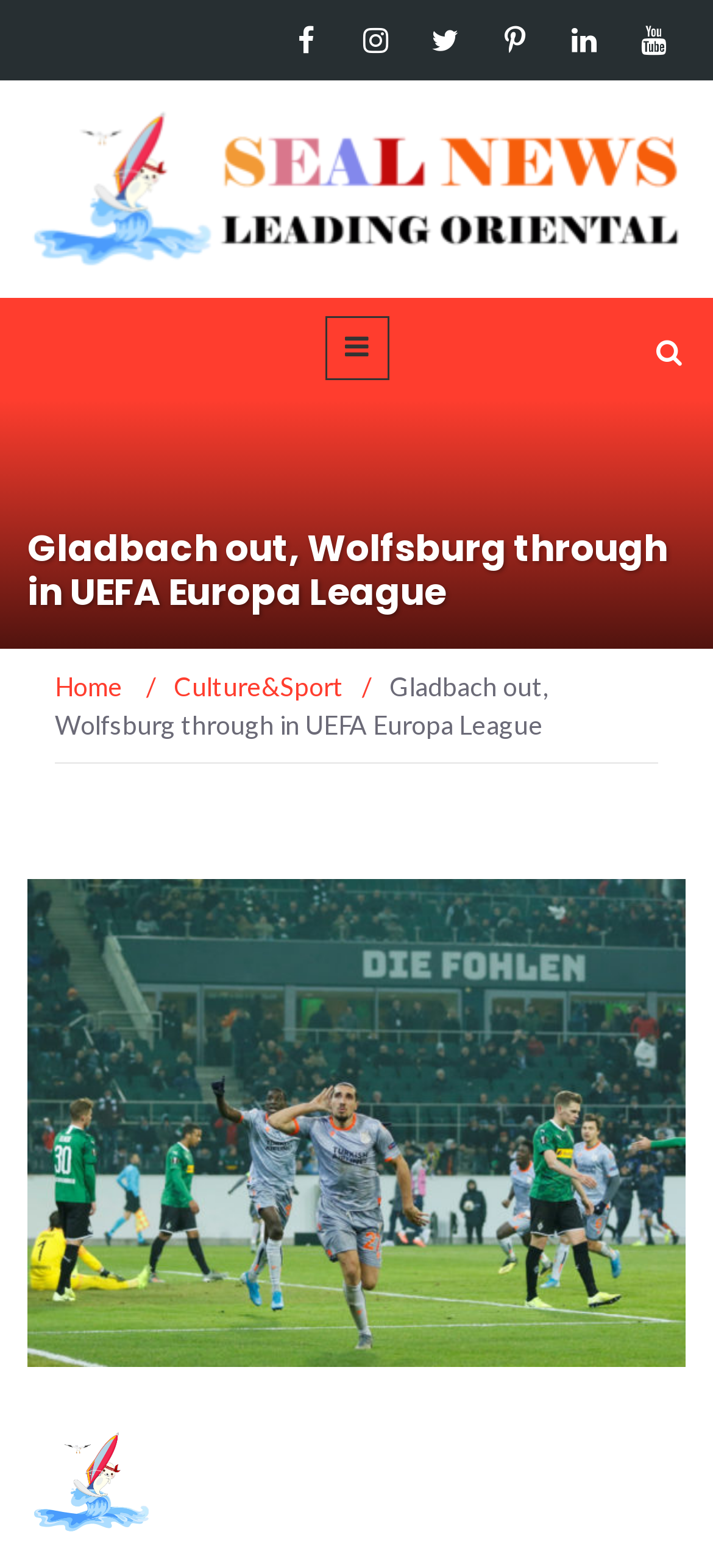What is the name of the news website?
Please answer the question with as much detail and depth as you can.

The name of the news website can be found in the top-left corner of the webpage, where the logo is located. The text 'Seal News LEADING ORIENTAL' is written next to the logo, indicating that it is the name of the website.